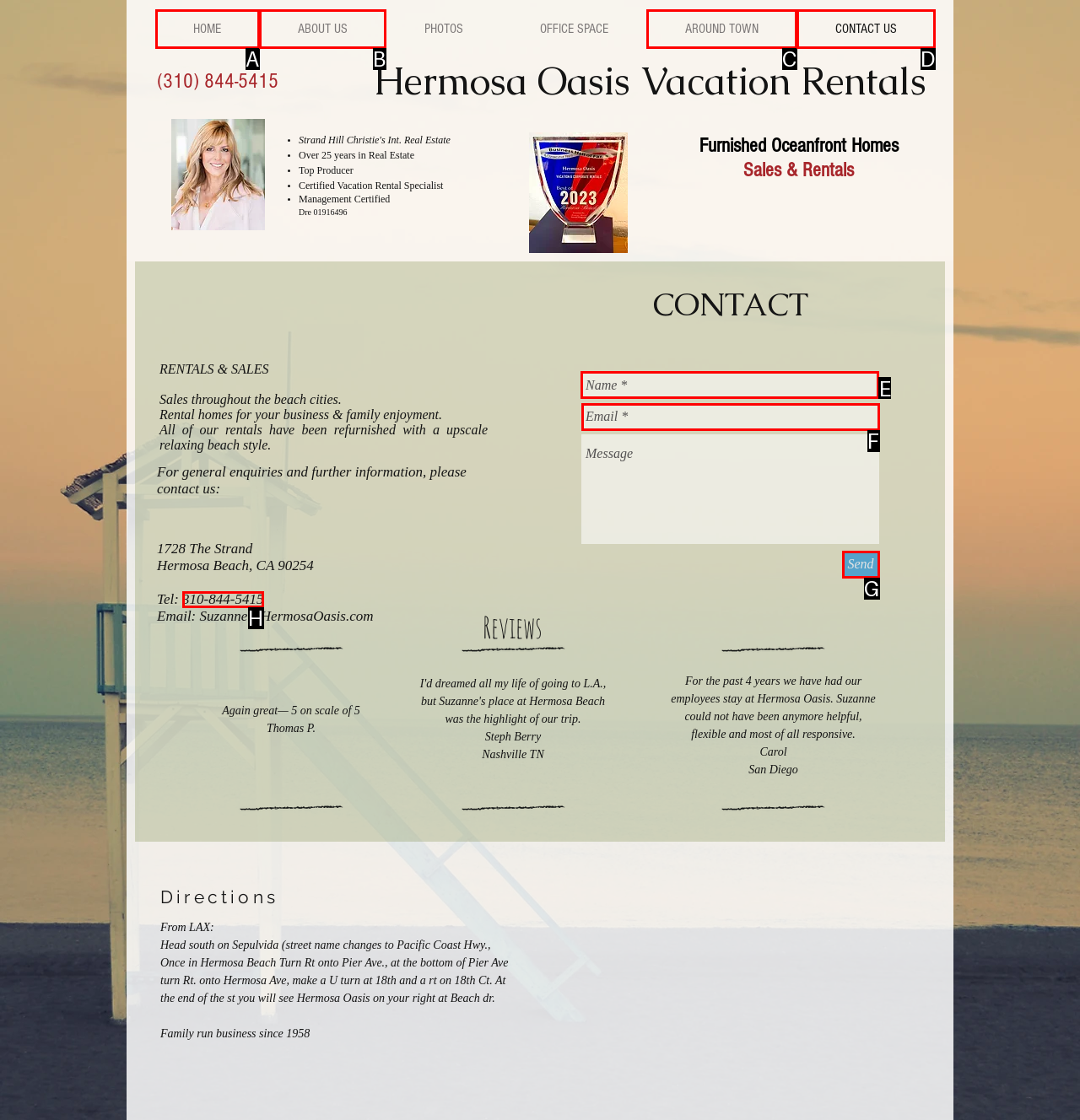Select the right option to accomplish this task: Enter your name in the Name field. Reply with the letter corresponding to the correct UI element.

E